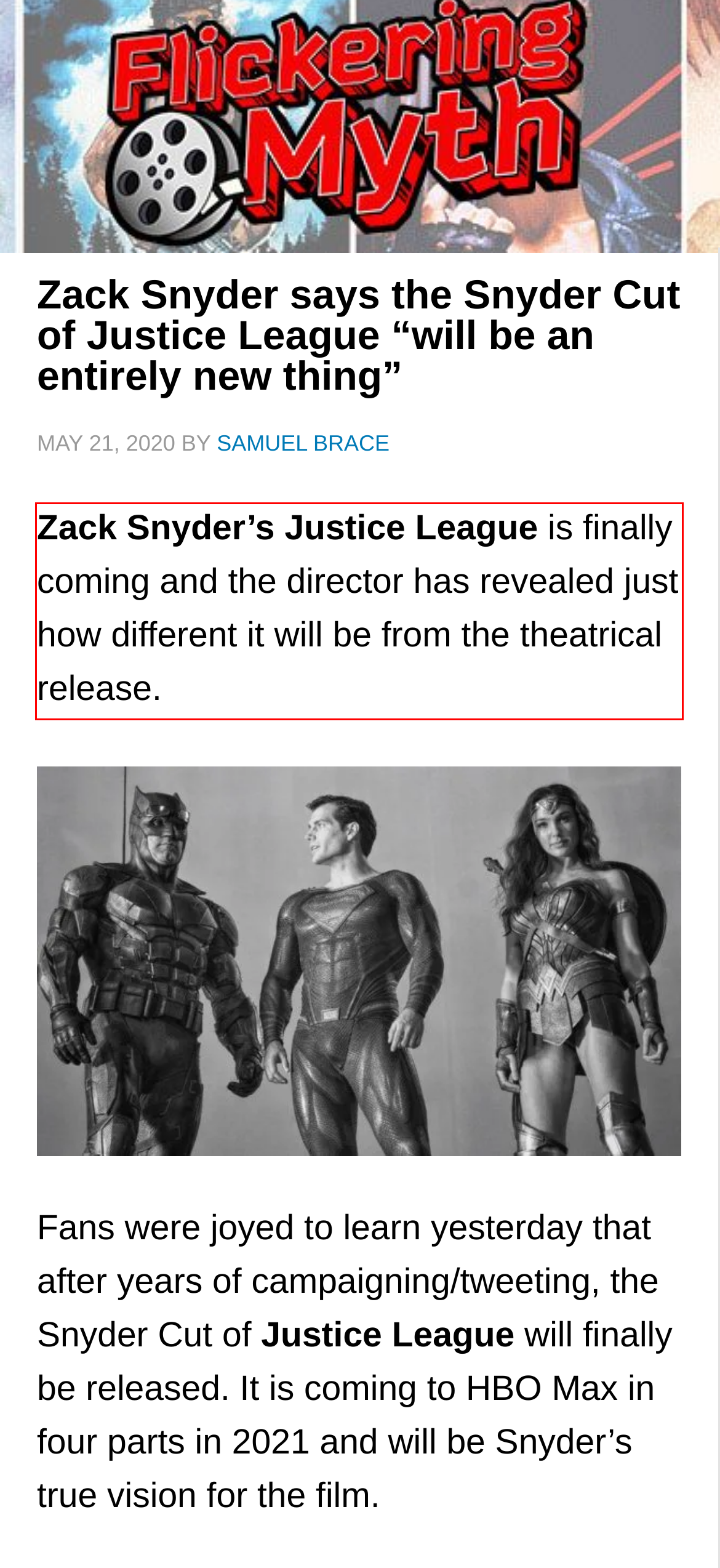You have a screenshot of a webpage with a UI element highlighted by a red bounding box. Use OCR to obtain the text within this highlighted area.

Zack Snyder’s Justice League is finally coming and the director has revealed just how different it will be from the theatrical release.